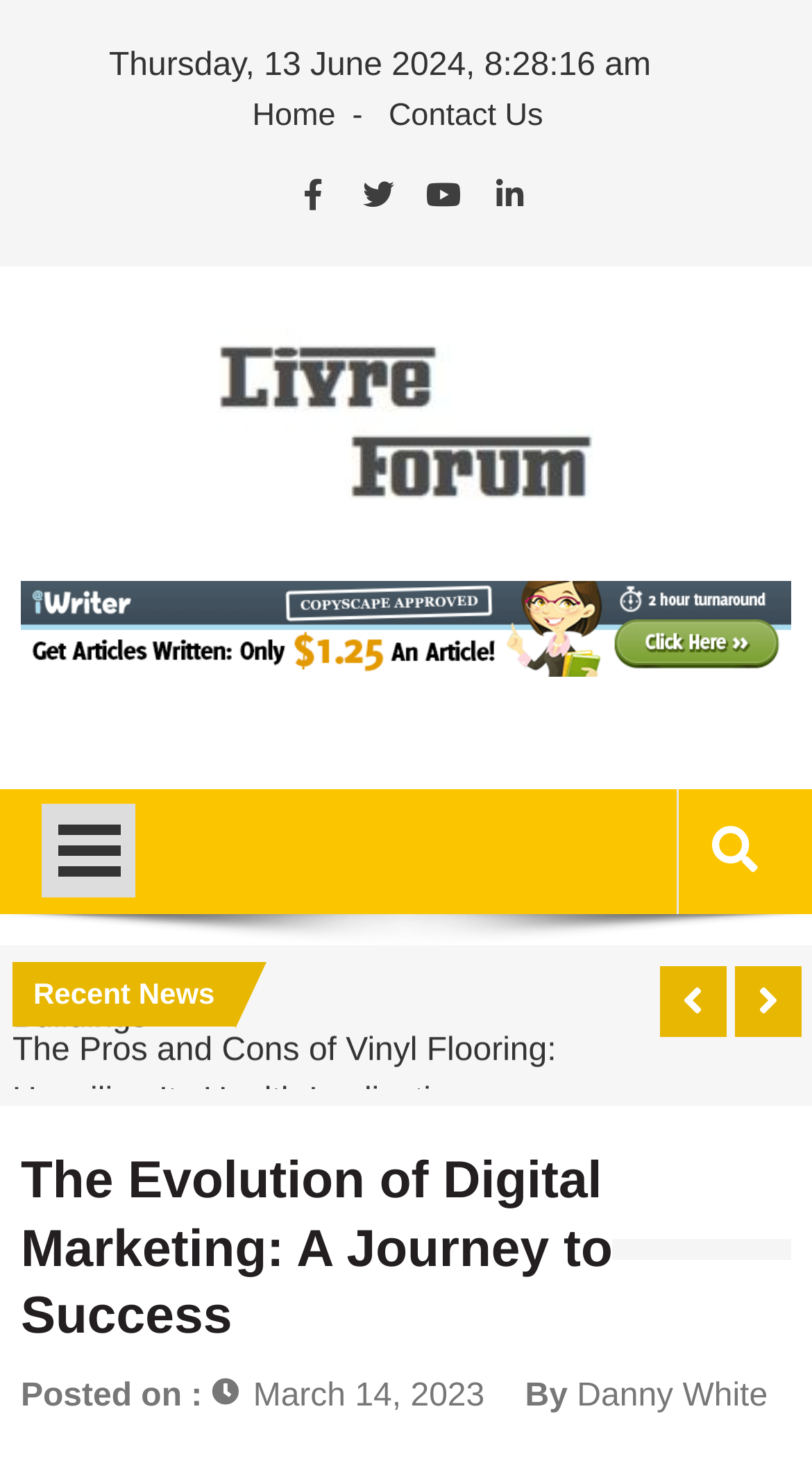Locate the bounding box coordinates of the element you need to click to accomplish the task described by this instruction: "Visit Live RE Forum".

[0.269, 0.224, 0.731, 0.351]